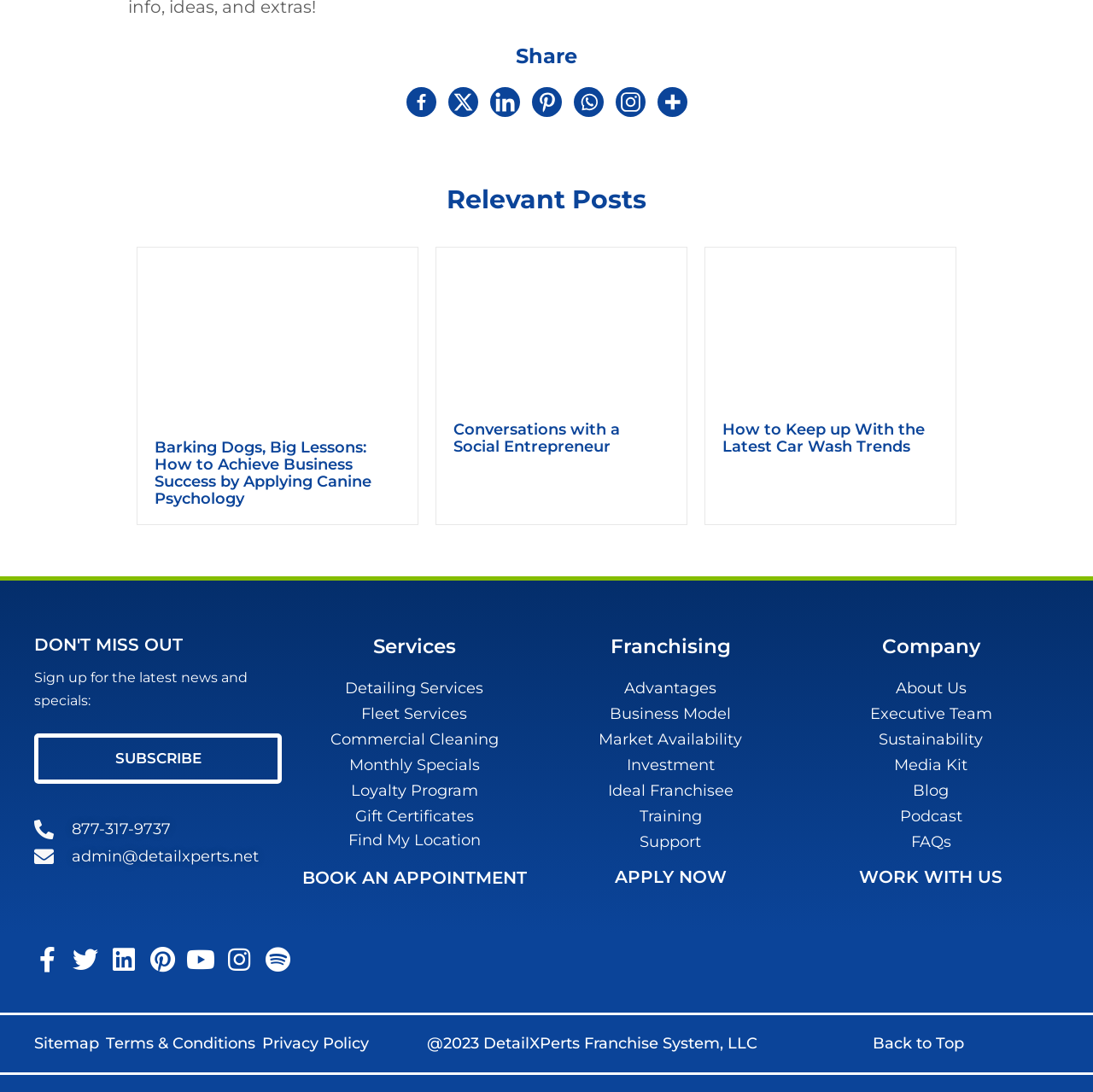What is the purpose of the 'Share' button?
Refer to the image and give a detailed answer to the query.

The 'Share' button is located at the top of the webpage, and it allows users to share the content of the webpage on various social media platforms, such as Facebook, LinkedIn, Pinterest, and more.